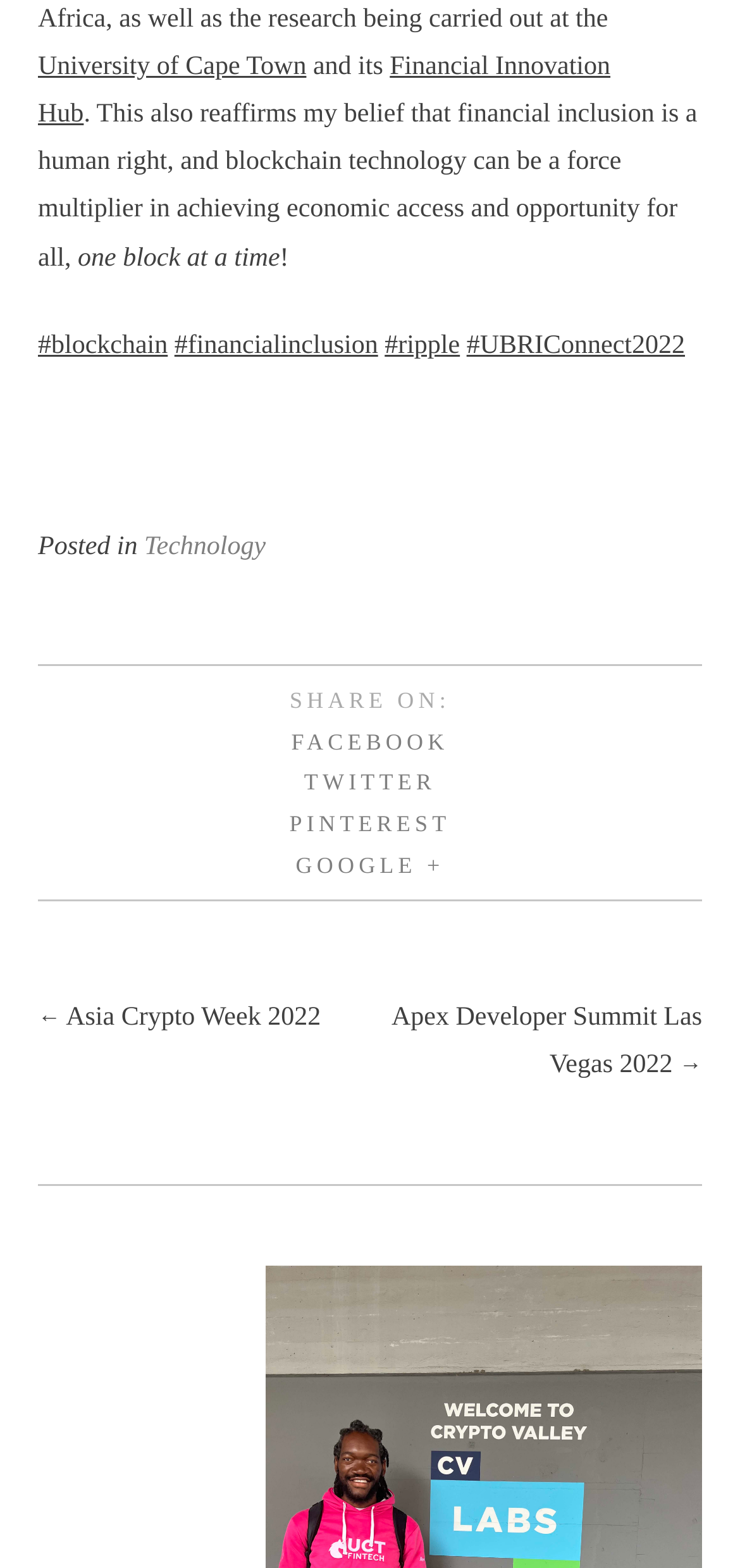Locate the bounding box coordinates of the element I should click to achieve the following instruction: "Go to the previous post".

[0.051, 0.64, 0.433, 0.659]